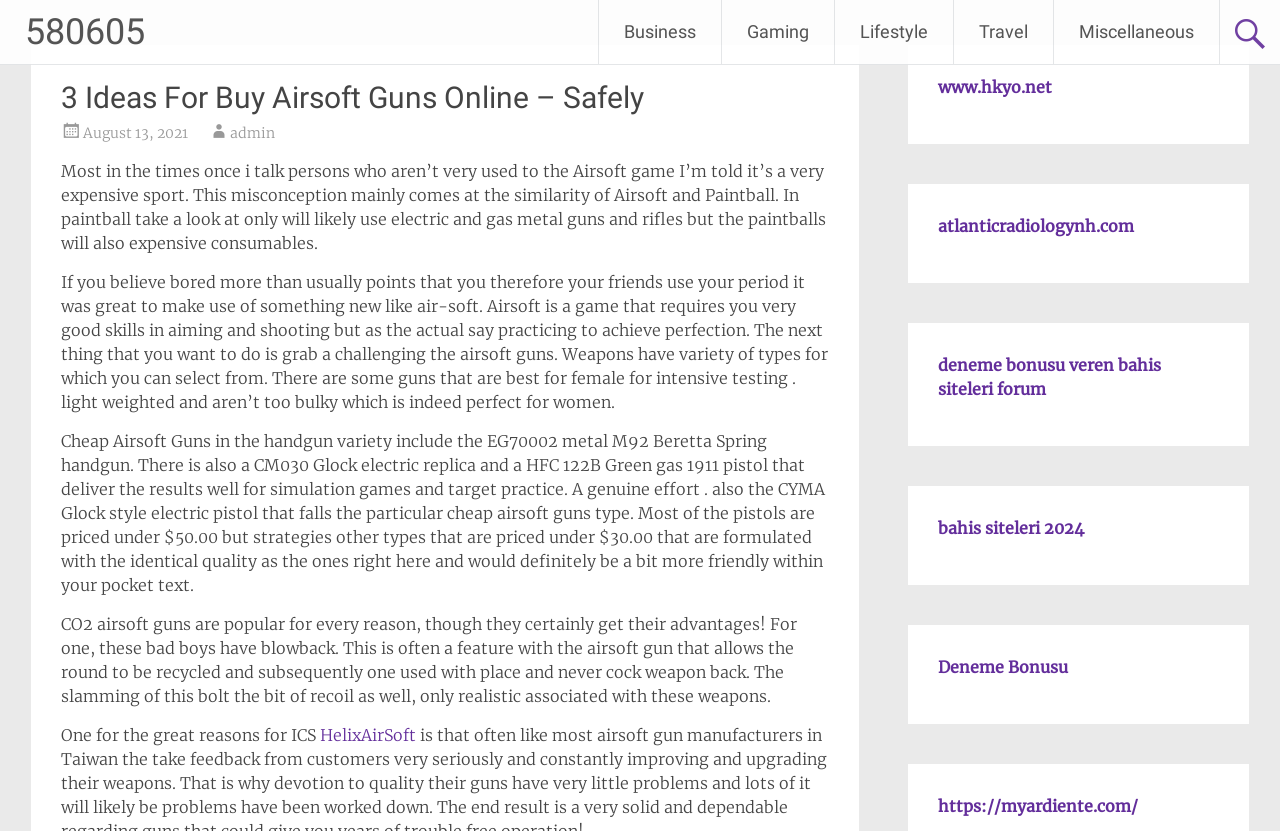What is the price range of some airsoft guns mentioned?
Examine the screenshot and reply with a single word or phrase.

Under $50.00